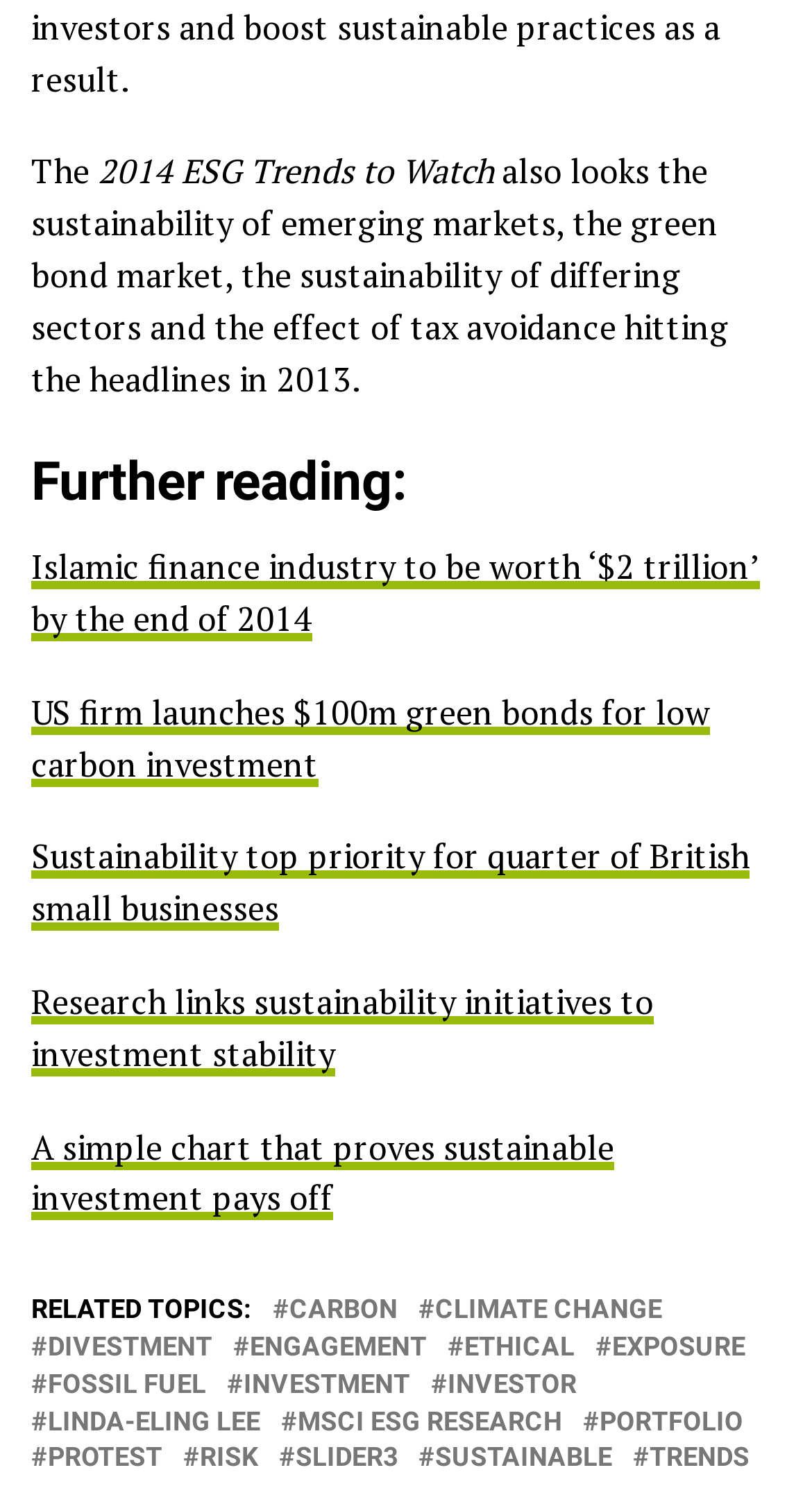Please identify the bounding box coordinates of the clickable area that will fulfill the following instruction: "Explore Islamic finance industry". The coordinates should be in the format of four float numbers between 0 and 1, i.e., [left, top, right, bottom].

[0.038, 0.362, 0.936, 0.426]